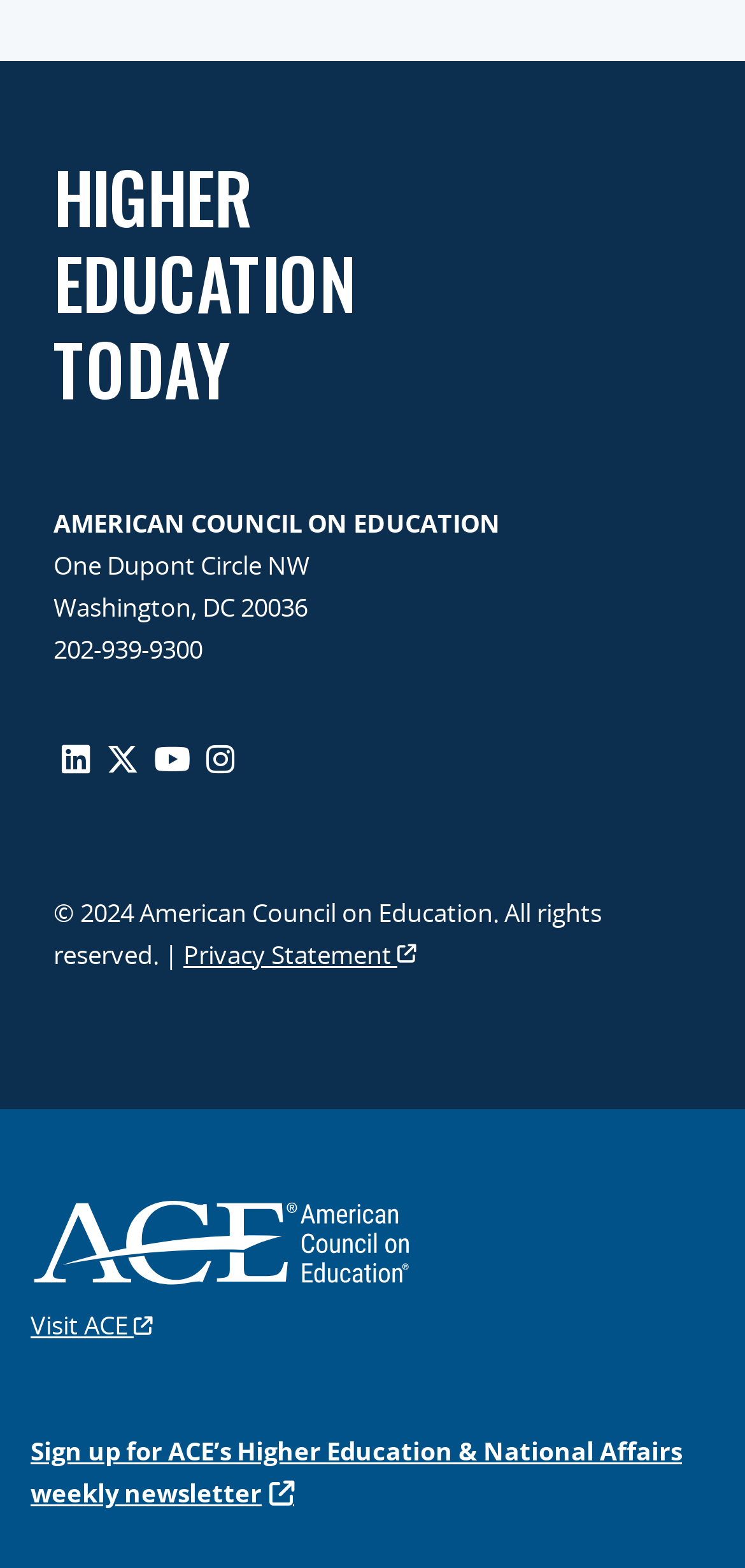Provide a brief response using a word or short phrase to this question:
How many social media links are there?

4